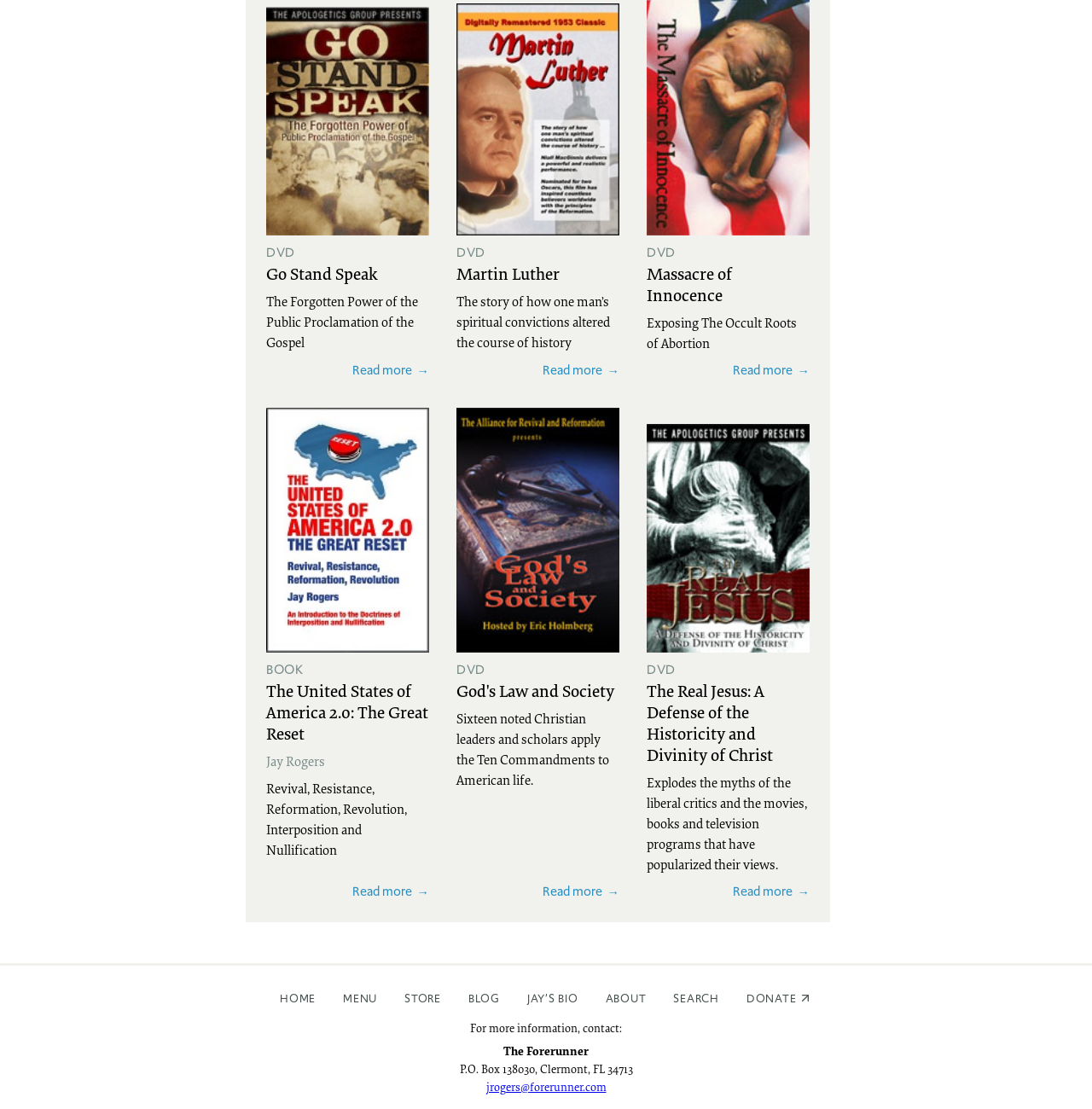Please locate the bounding box coordinates for the element that should be clicked to achieve the following instruction: "Learn more about spring water". Ensure the coordinates are given as four float numbers between 0 and 1, i.e., [left, top, right, bottom].

None